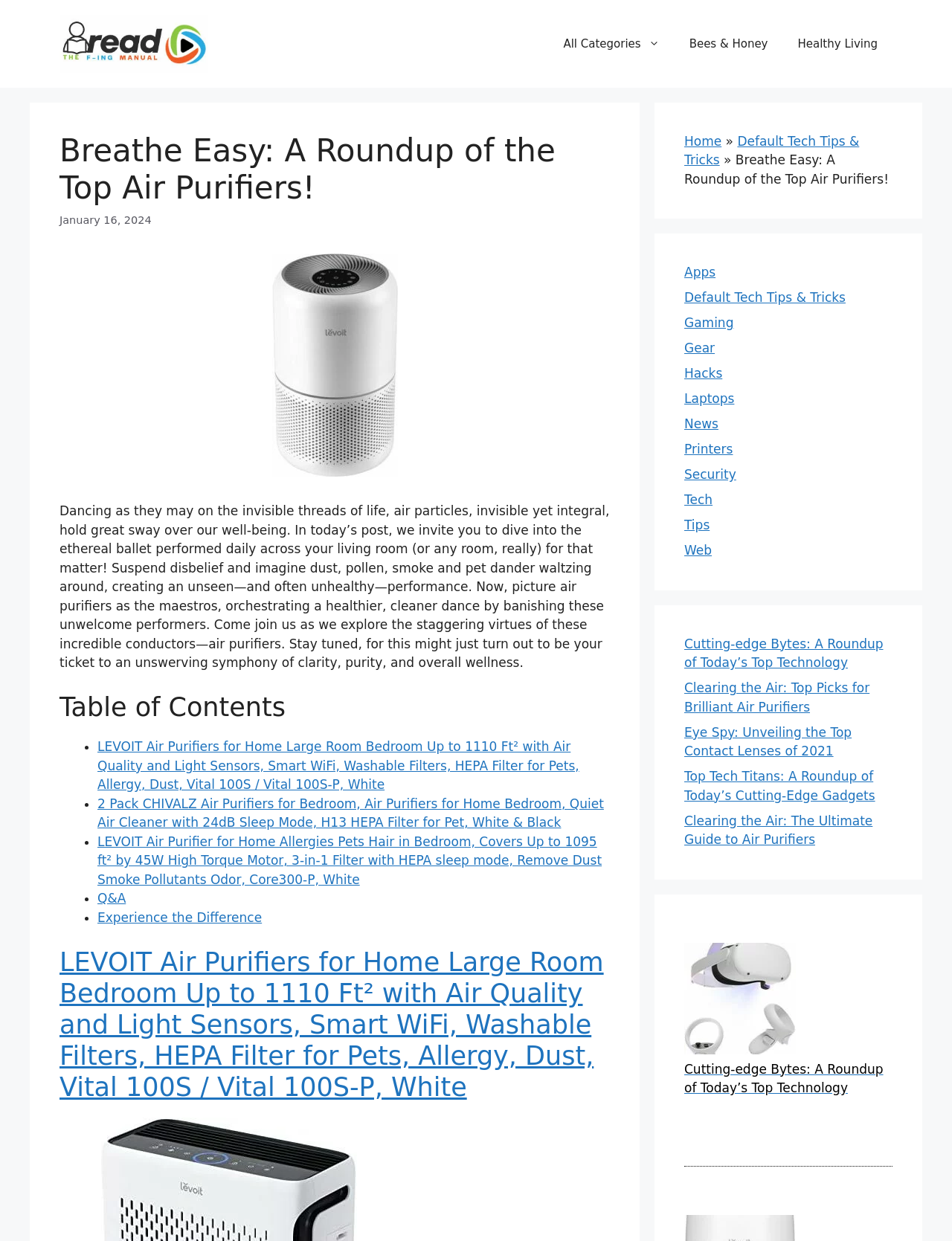Find the bounding box coordinates of the element to click in order to complete the given instruction: "Read the article 'Breathe Easy: A Roundup of the Top Air Purifiers!' ."

[0.062, 0.106, 0.641, 0.167]